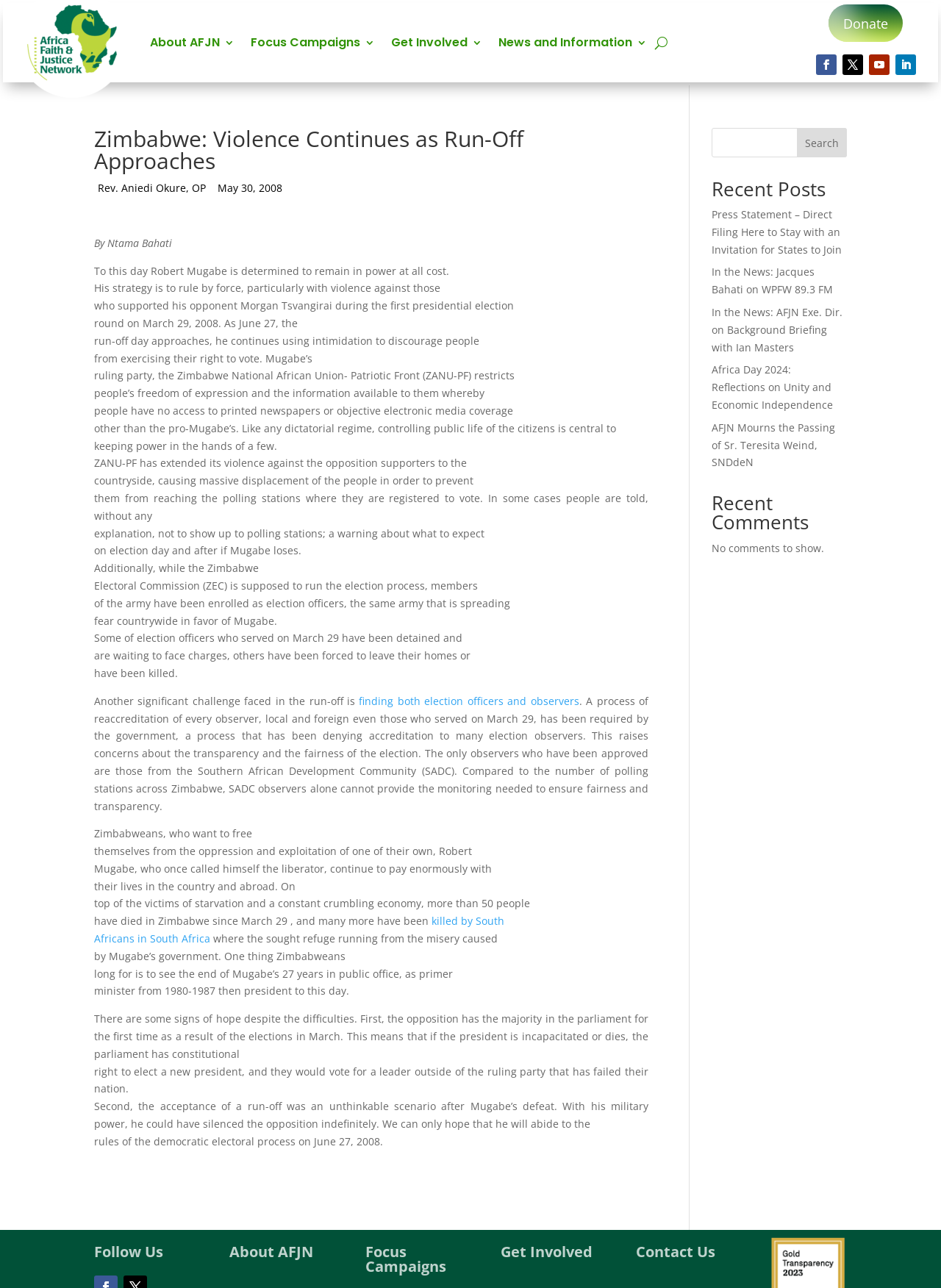Pinpoint the bounding box coordinates of the area that should be clicked to complete the following instruction: "Click the 'About AFJN' link". The coordinates must be given as four float numbers between 0 and 1, i.e., [left, top, right, bottom].

[0.16, 0.029, 0.25, 0.042]